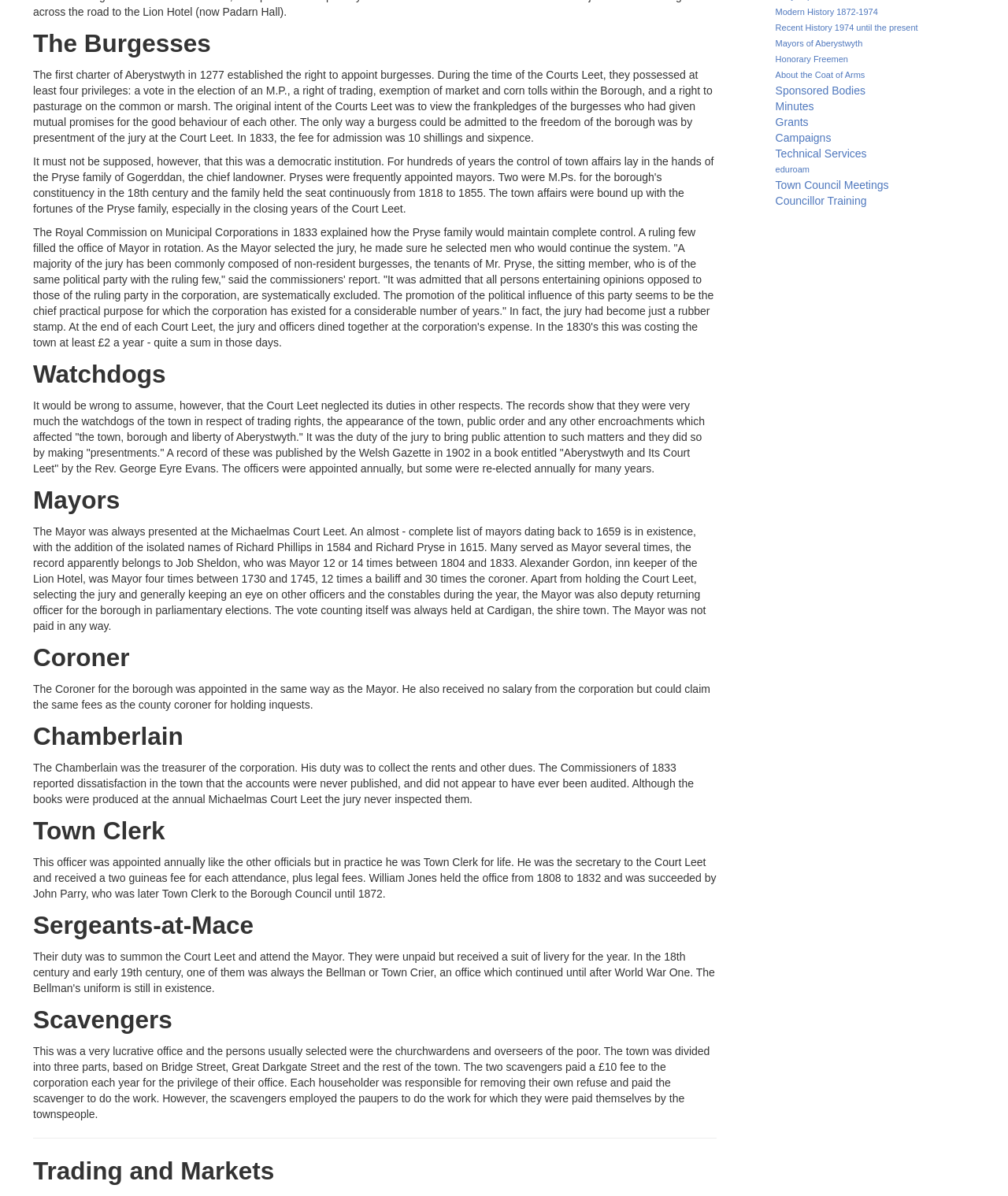Locate the bounding box coordinates for the element described below: "Campaigns". The coordinates must be four float values between 0 and 1, formatted as [left, top, right, bottom].

[0.769, 0.109, 0.967, 0.122]